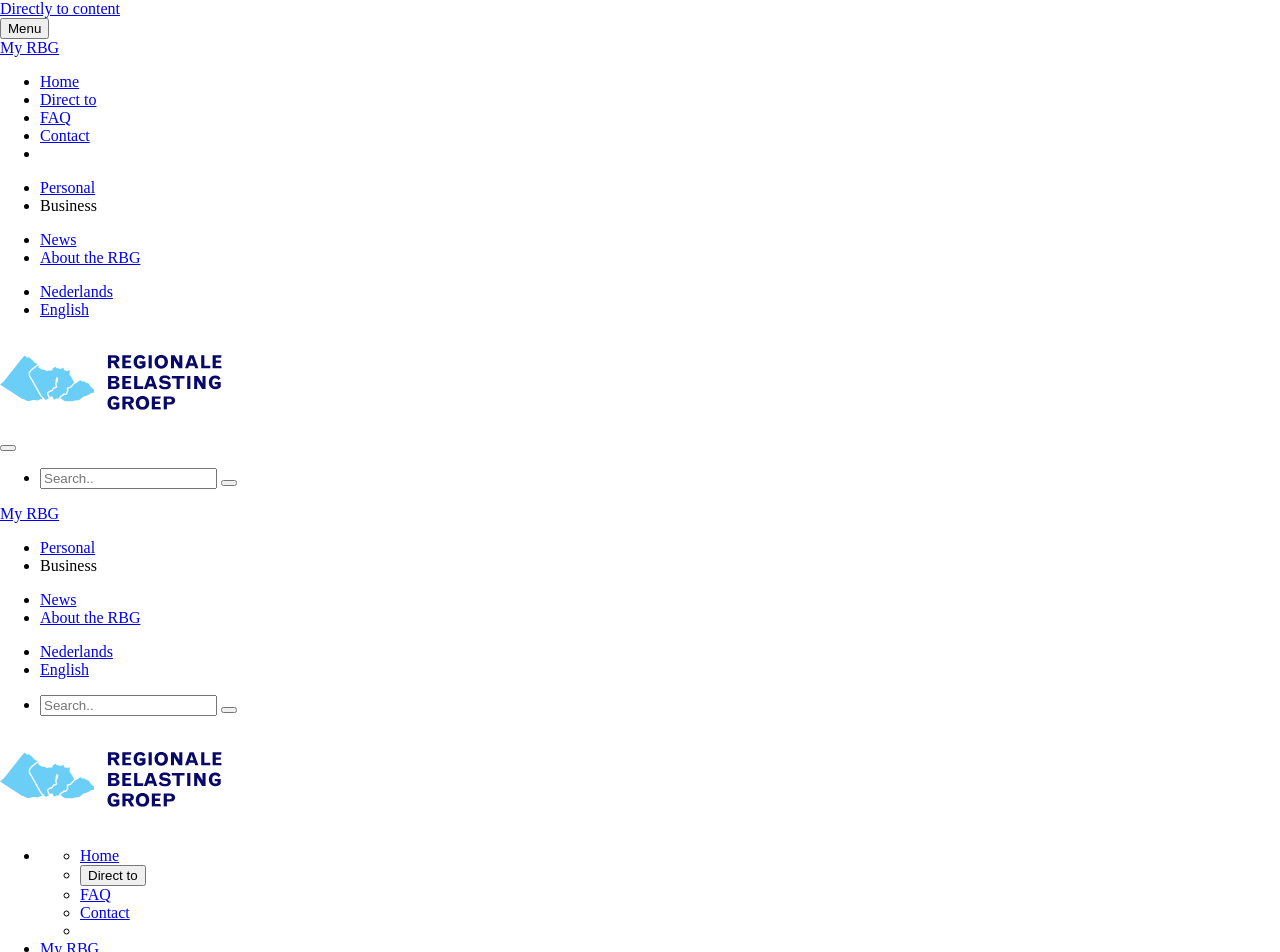Find the bounding box coordinates for the element that must be clicked to complete the instruction: "Click on 'I am unable to pay. Can I apply for exemption?'". The coordinates should be four float numbers between 0 and 1, indicated as [left, top, right, bottom].

[0.031, 0.213, 0.259, 0.235]